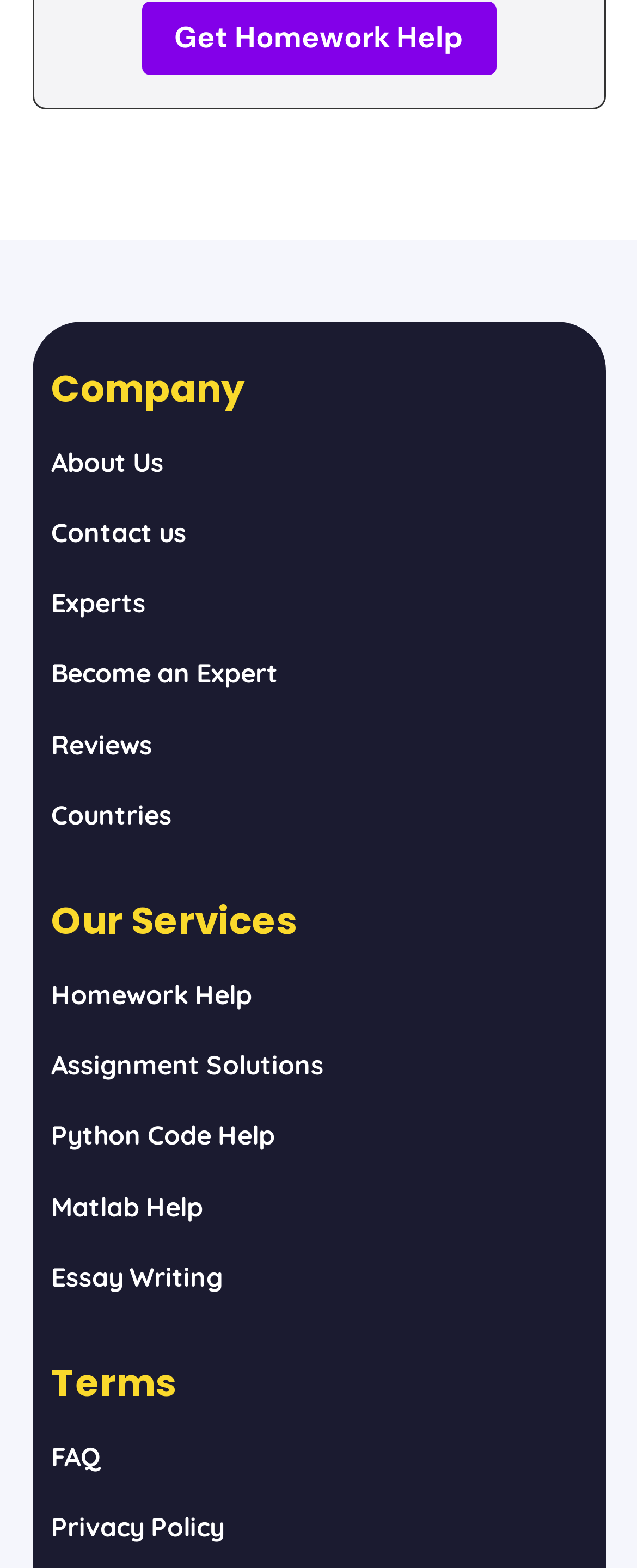Please find the bounding box for the UI element described by: "Homework Help".

[0.08, 0.624, 0.395, 0.645]